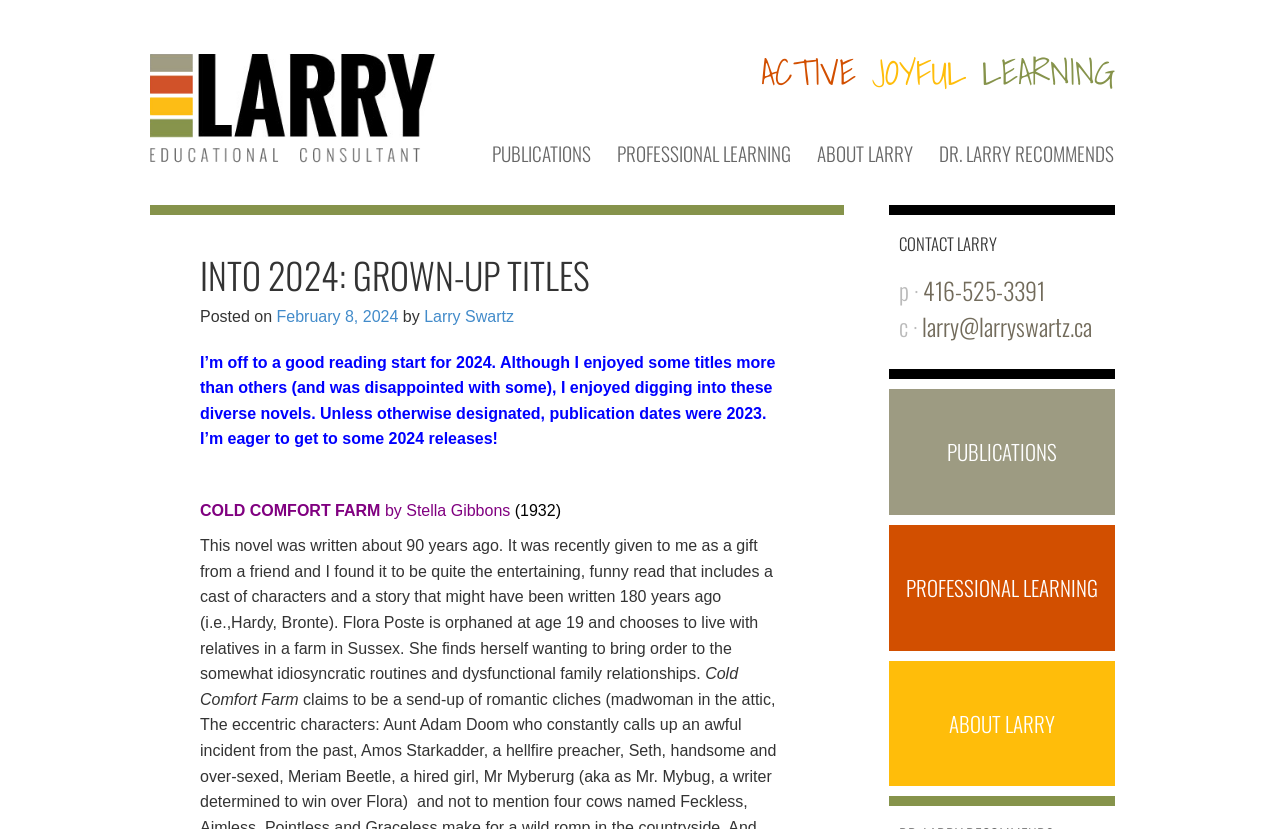Generate a thorough description of the webpage.

This webpage is a personal blog or website belonging to Larry Swartz, with a focus on reading and literature. At the top left, there is a link to Larry Swartz's profile, accompanied by a small image of him. Below this, there are four links to different sections of the website: Publications, Professional Learning, About Larry, and Dr. Larry Recommends.

The main content of the webpage is a blog post titled "INTO 2024: GROWN-UP TITLES", which is a review of several novels read by the author in 2024. The post is dated February 8, 2024, and includes a brief introduction to the author's reading experience in 2024. Below the introduction, there is a review of a novel called "Cold Comfort Farm" by Stella Gibbons, which was written in 1932. The review includes a brief summary of the novel's plot and the author's thoughts on the book.

On the right side of the webpage, there are three horizontal lines of text with keywords or themes, labeled as "ACTIVE", "JOYFUL", and "LEARNING". Below these lines, there is a section titled "CONTACT LARRY", which includes the author's phone number, email address, and links to his publications, professional learning resources, and about page.

Overall, the webpage has a simple and clean design, with a focus on the author's writing and literary interests.